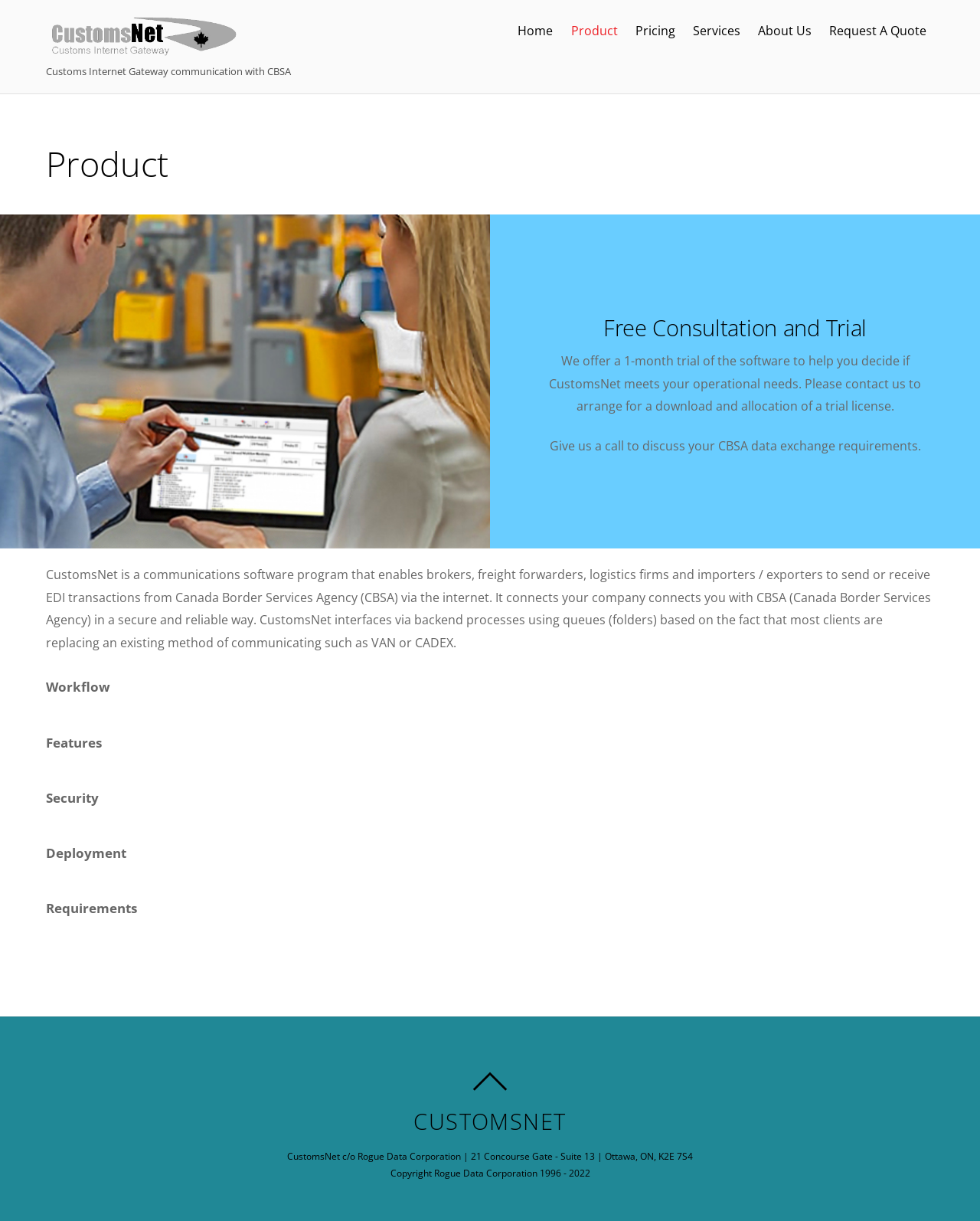Refer to the image and provide an in-depth answer to the question: 
What is the name of the software program?

Based on the webpage content, I found that the software program is called CustomsNet, which is a communications software program that enables brokers, freight forwarders, logistics firms, and importers/exporters to send or receive EDI transactions from Canada Border Services Agency (CBSA) via the internet.